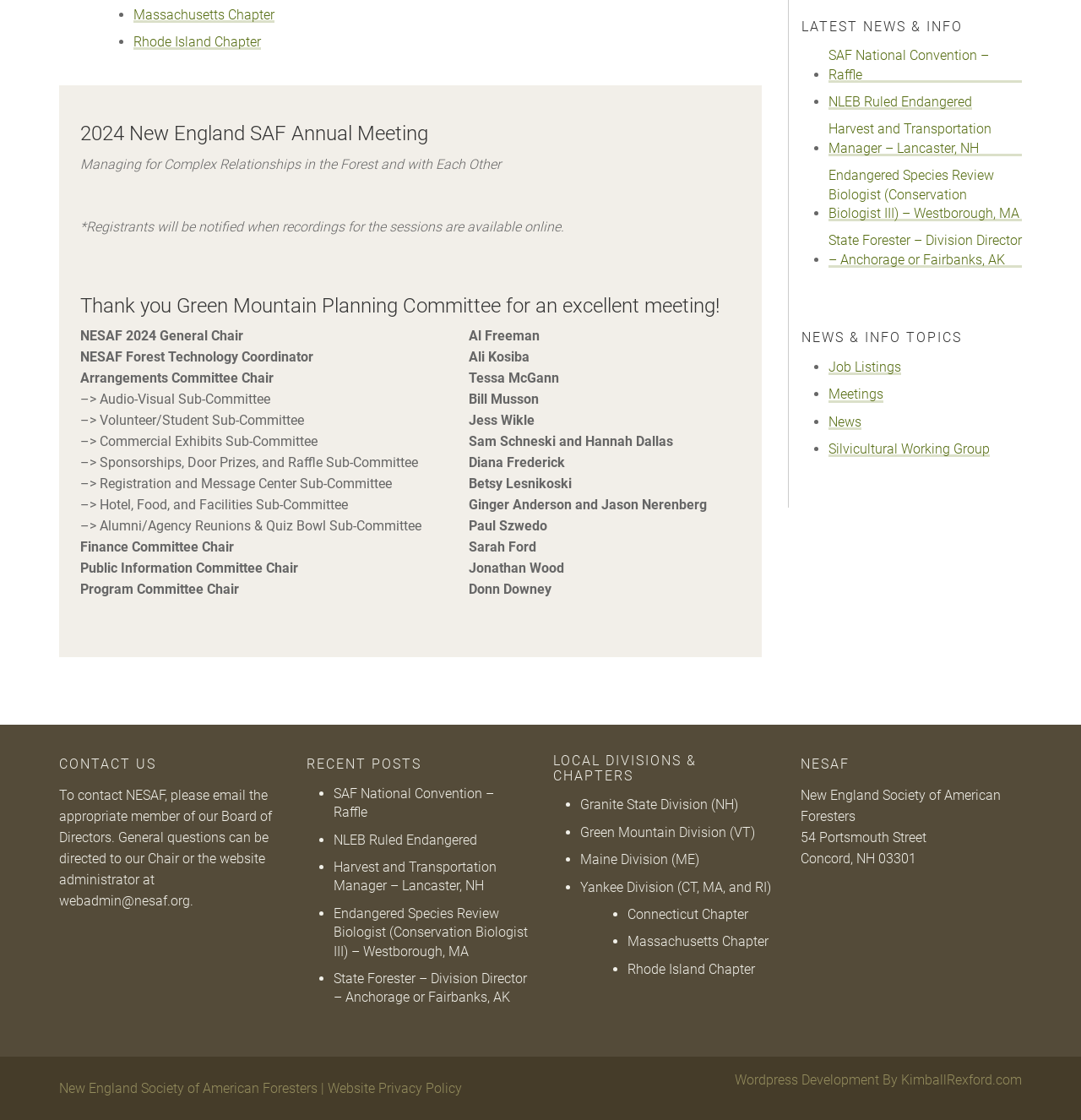Provide a short, one-word or phrase answer to the question below:
How many committee members are listed under the 2024 New England SAF Annual Meeting?

12